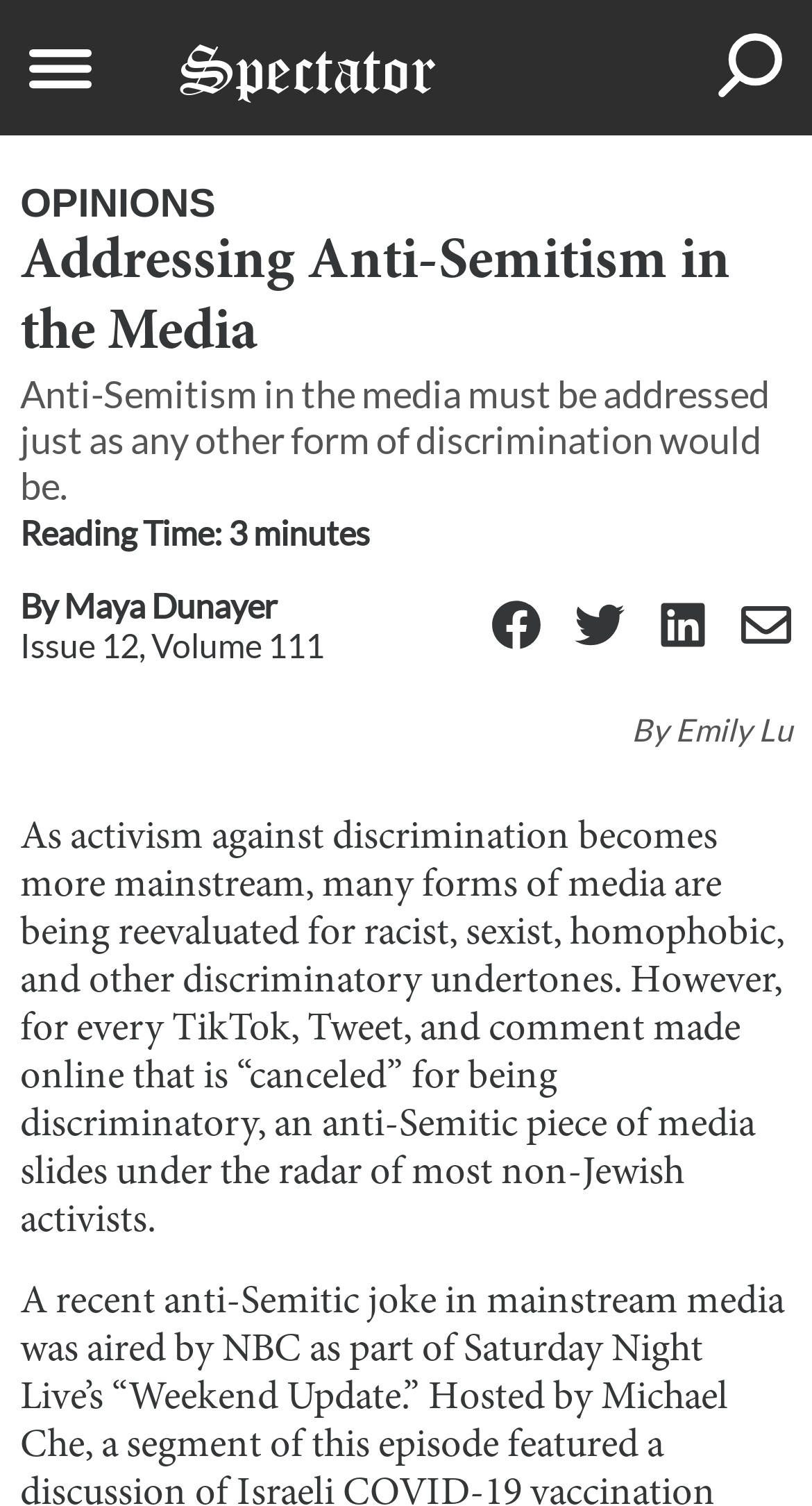Determine the bounding box of the UI element mentioned here: "alt="The Answer Pantry"". The coordinates must be in the format [left, top, right, bottom] with values ranging from 0 to 1.

None